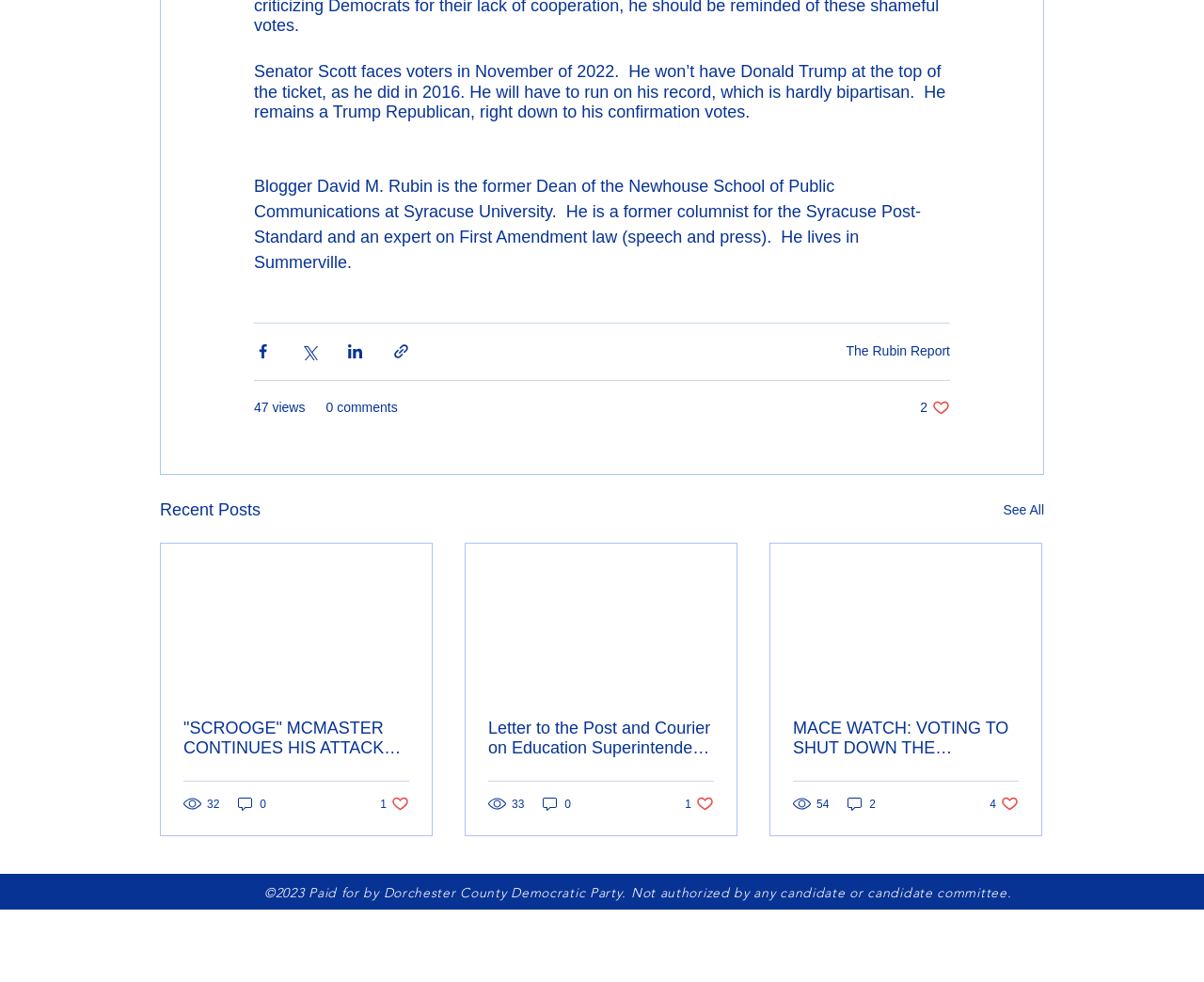Can you identify the bounding box coordinates of the clickable region needed to carry out this instruction: 'Share via Facebook'? The coordinates should be four float numbers within the range of 0 to 1, stated as [left, top, right, bottom].

[0.211, 0.349, 0.226, 0.367]